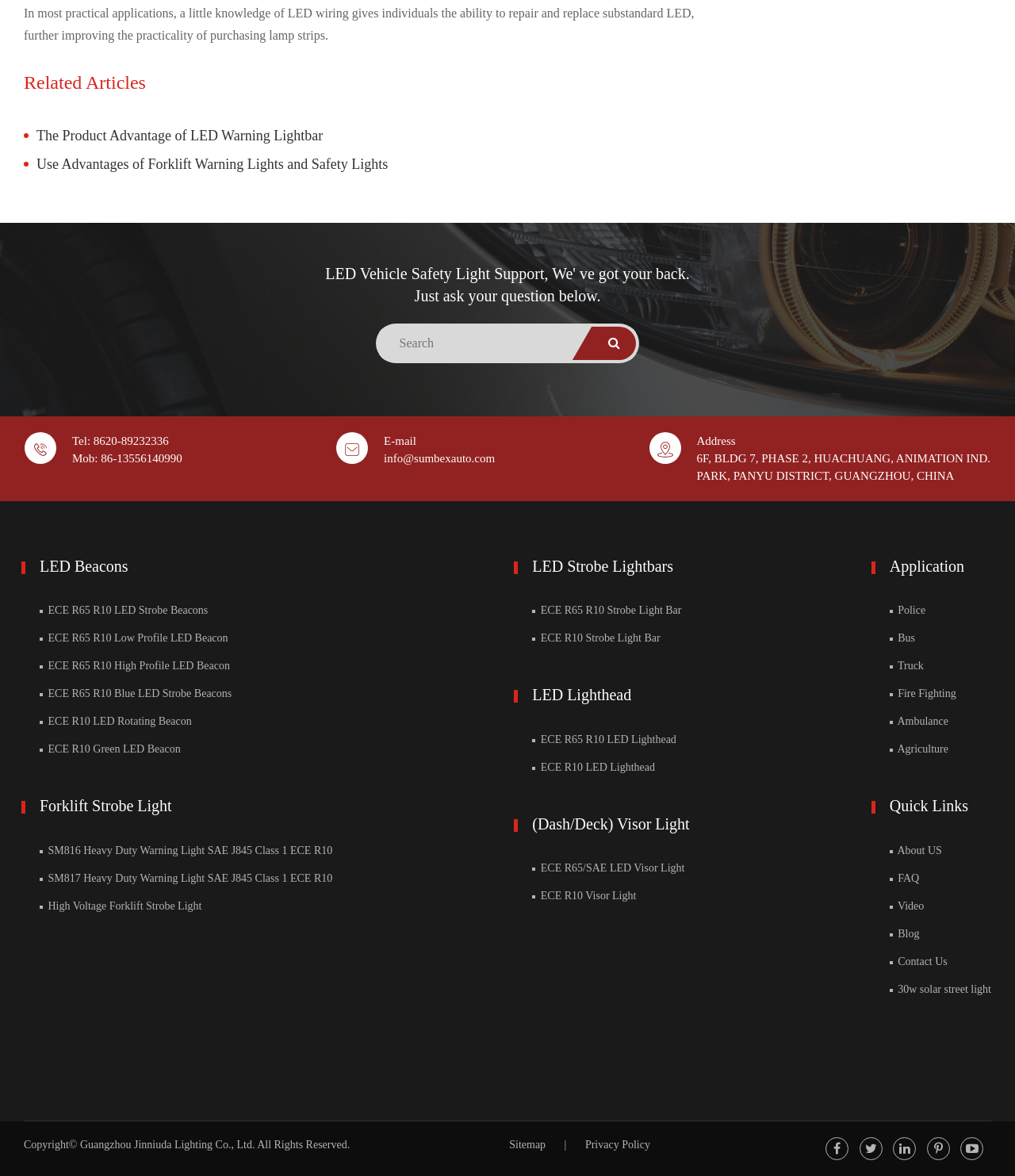Give the bounding box coordinates for the element described by: "ECE R10 LED Rotating Beacon".

[0.039, 0.608, 0.189, 0.619]